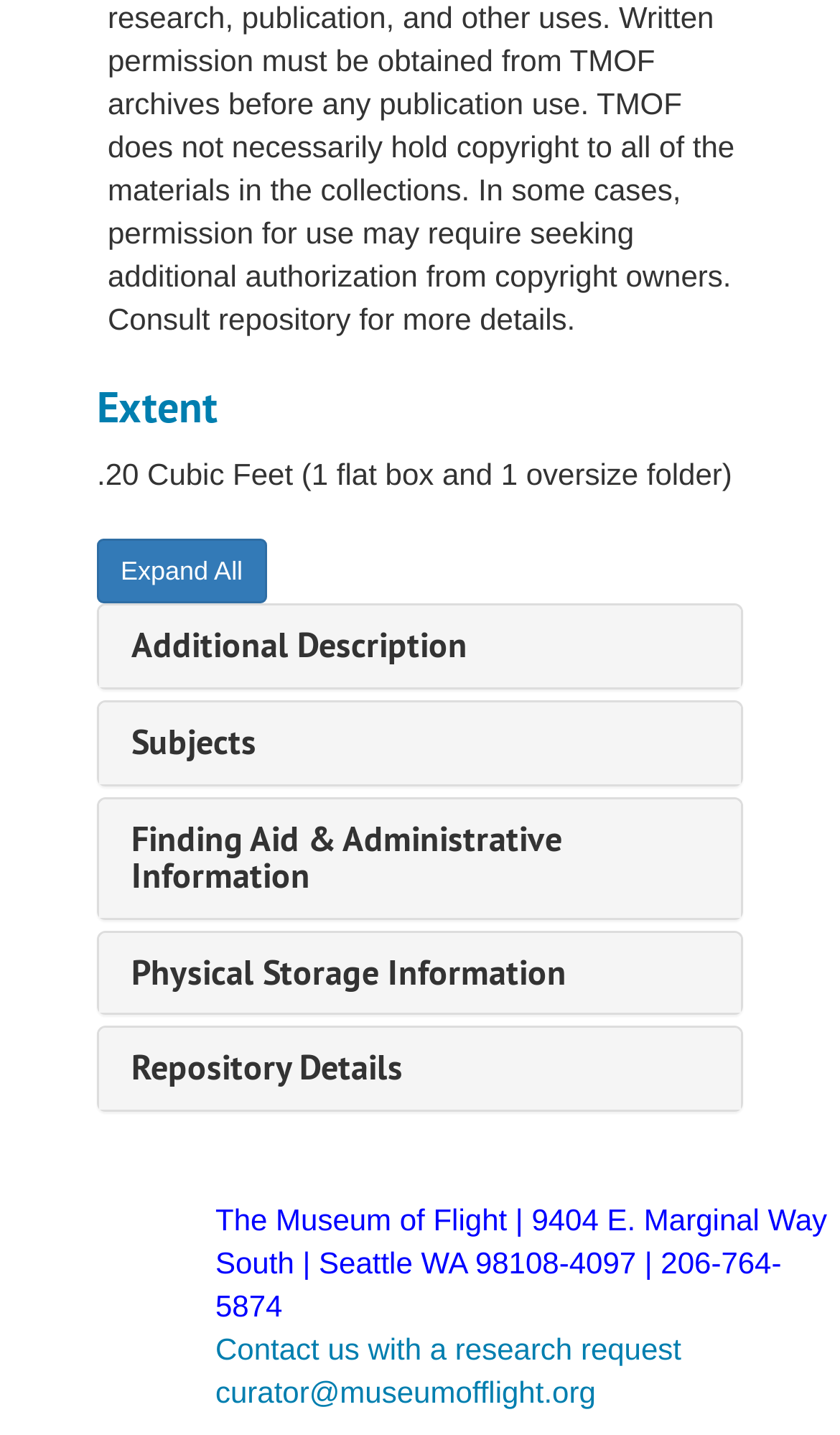Provide the bounding box coordinates for the UI element that is described as: "Repository Details".

[0.156, 0.729, 0.479, 0.76]